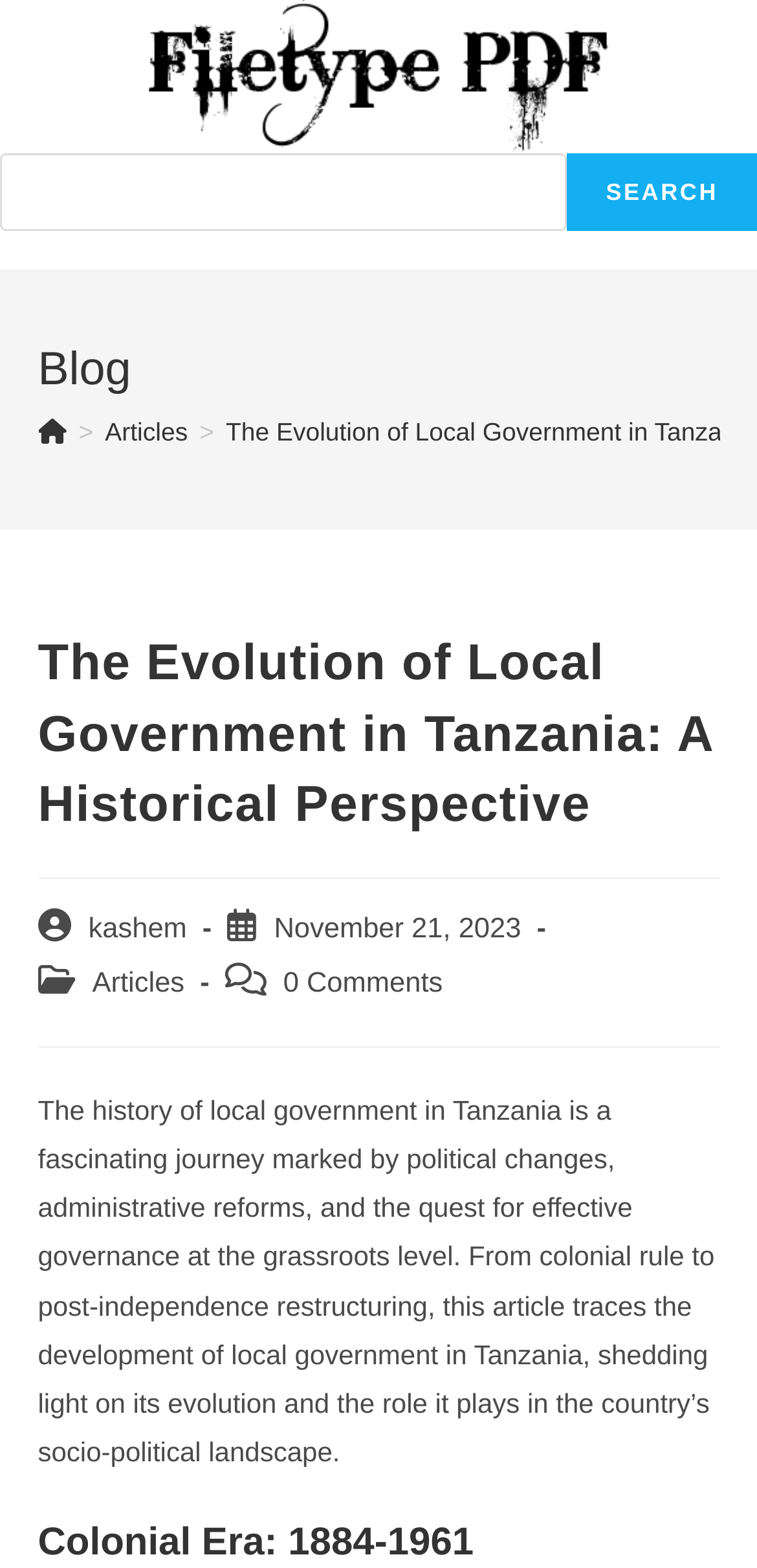Could you indicate the bounding box coordinates of the region to click in order to complete this instruction: "Download the PDF file".

[0.162, 0.0, 0.838, 0.097]